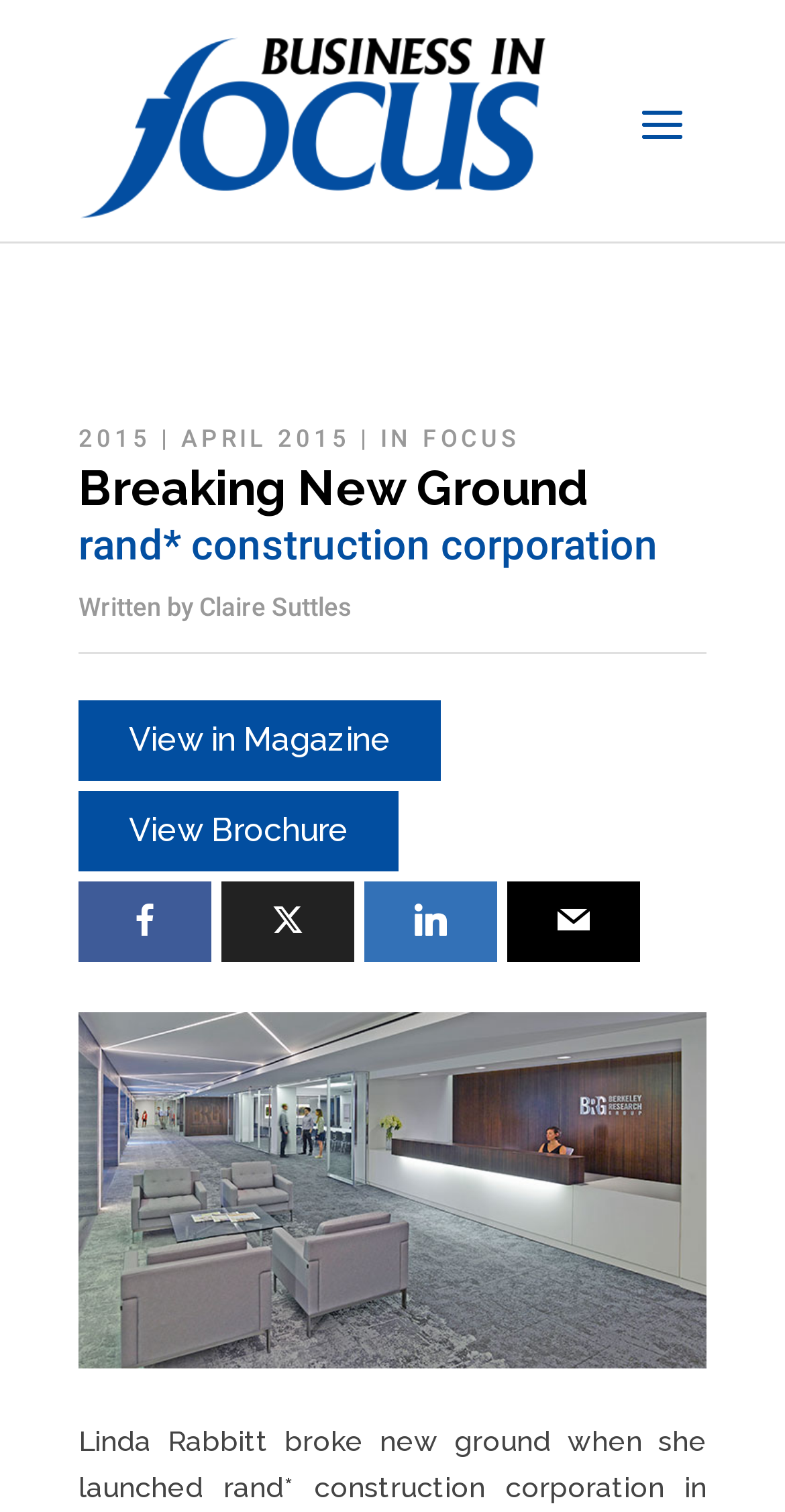Please provide the main heading of the webpage content.

Breaking New Ground